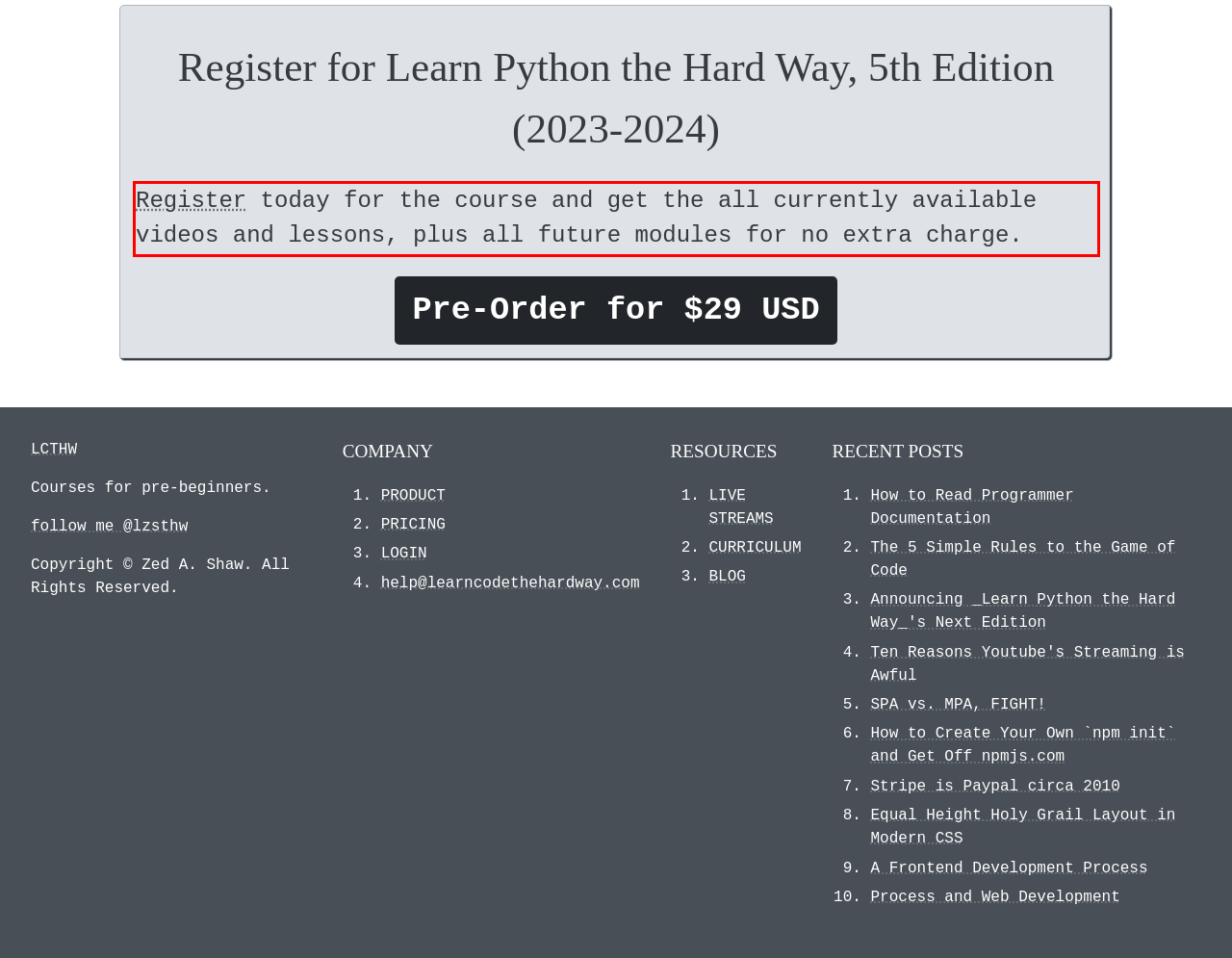You are presented with a webpage screenshot featuring a red bounding box. Perform OCR on the text inside the red bounding box and extract the content.

Register today for the course and get the all currently available videos and lessons, plus all future modules for no extra charge.